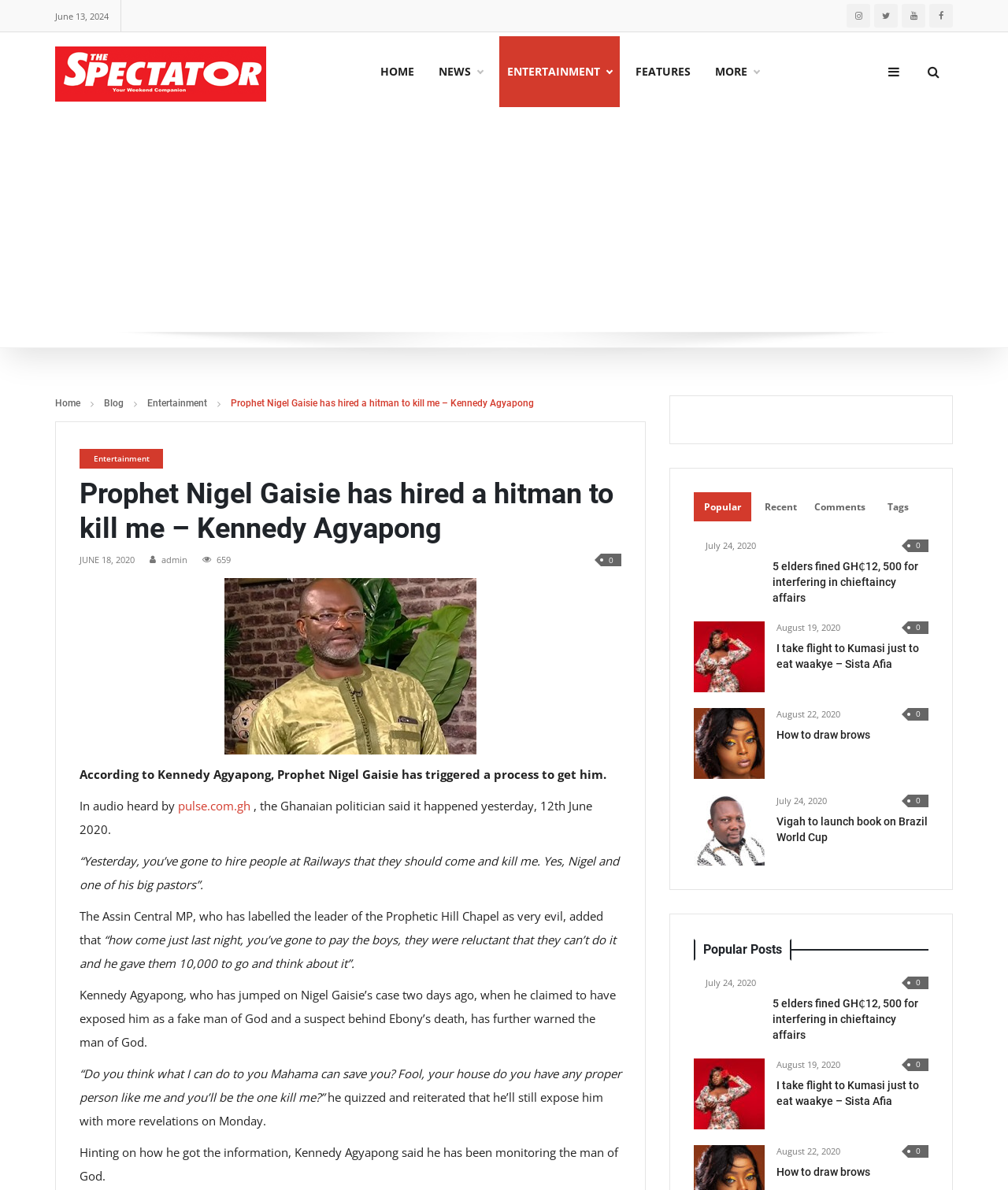What is the website mentioned in the article?
Using the image as a reference, deliver a detailed and thorough answer to the question.

The website can be found in the link 'pulse.com.gh' located in the sentence 'In audio heard by pulse.com.gh, the Ghanaian politician said it happened yesterday, 12th June 2020.' in the article.